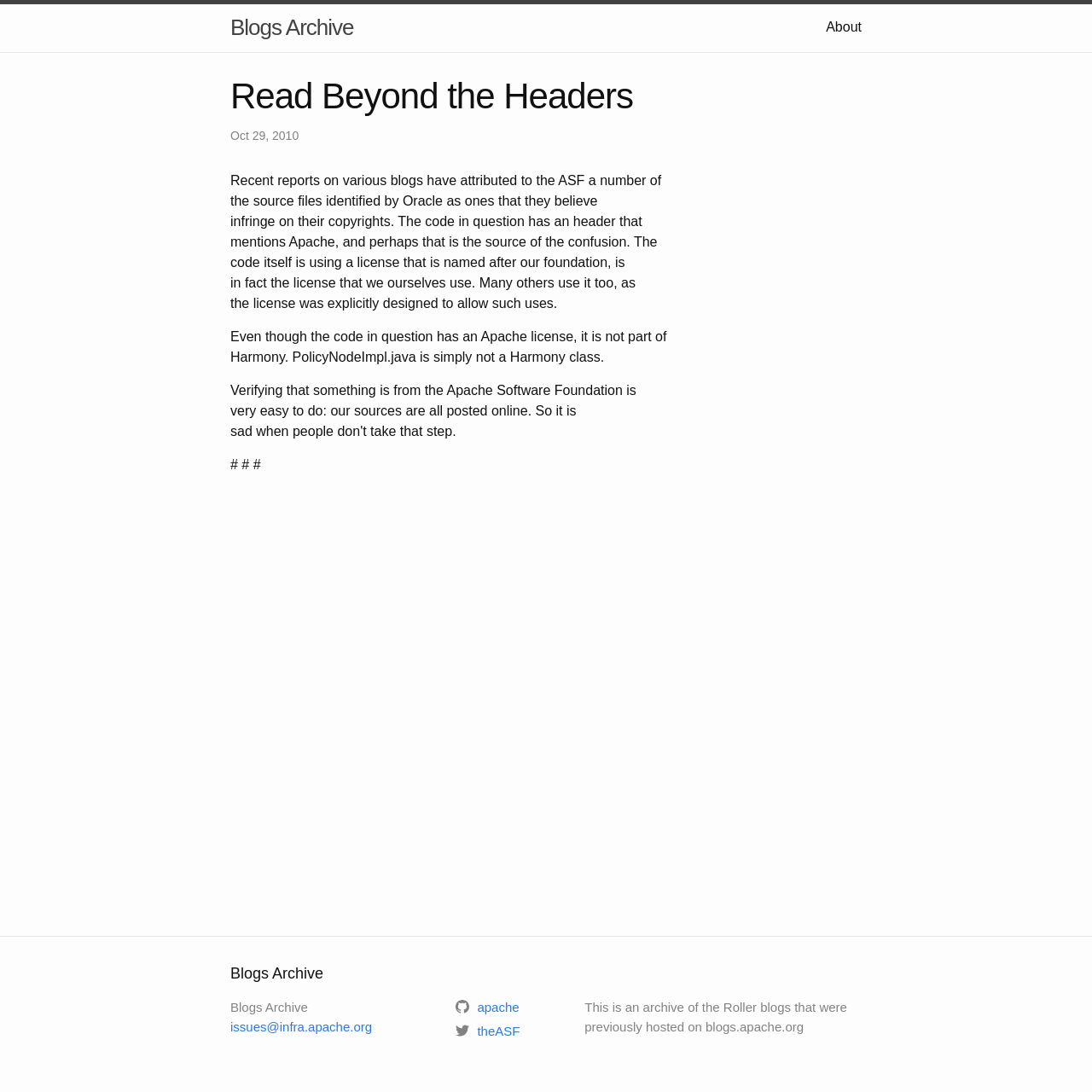Identify the primary heading of the webpage and provide its text.

Read Beyond the Headers